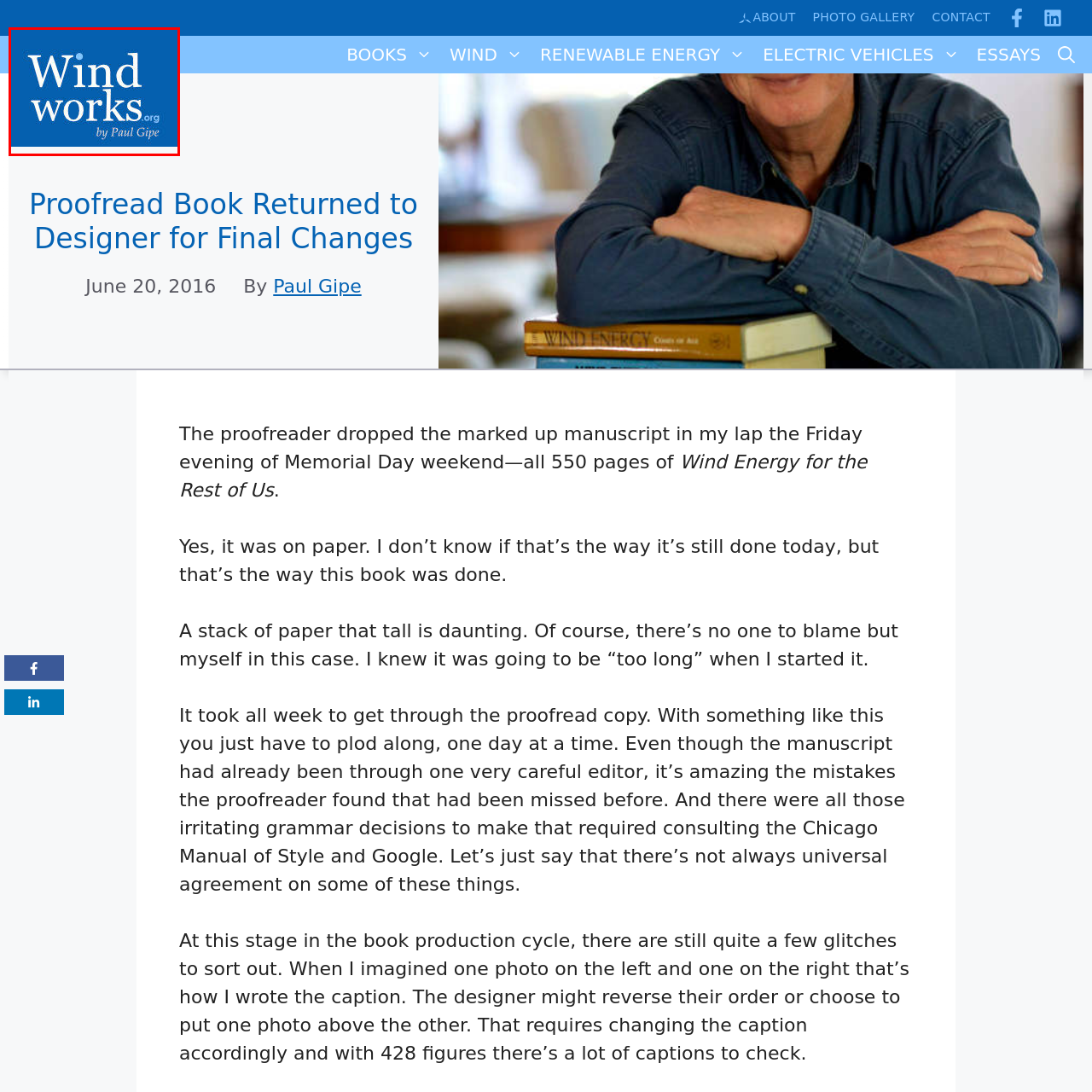Please analyze the image enclosed within the red bounding box and provide a comprehensive answer to the following question based on the image: Who created the website Wind Works?

The logo of Wind Works features the words 'Wind works' prominently displayed in white against a vibrant blue background, and the site URL, 'windworks.org,' is included in smaller text, along with Paul Gipe's name, reinforcing the personal connection to the content provided on the site.